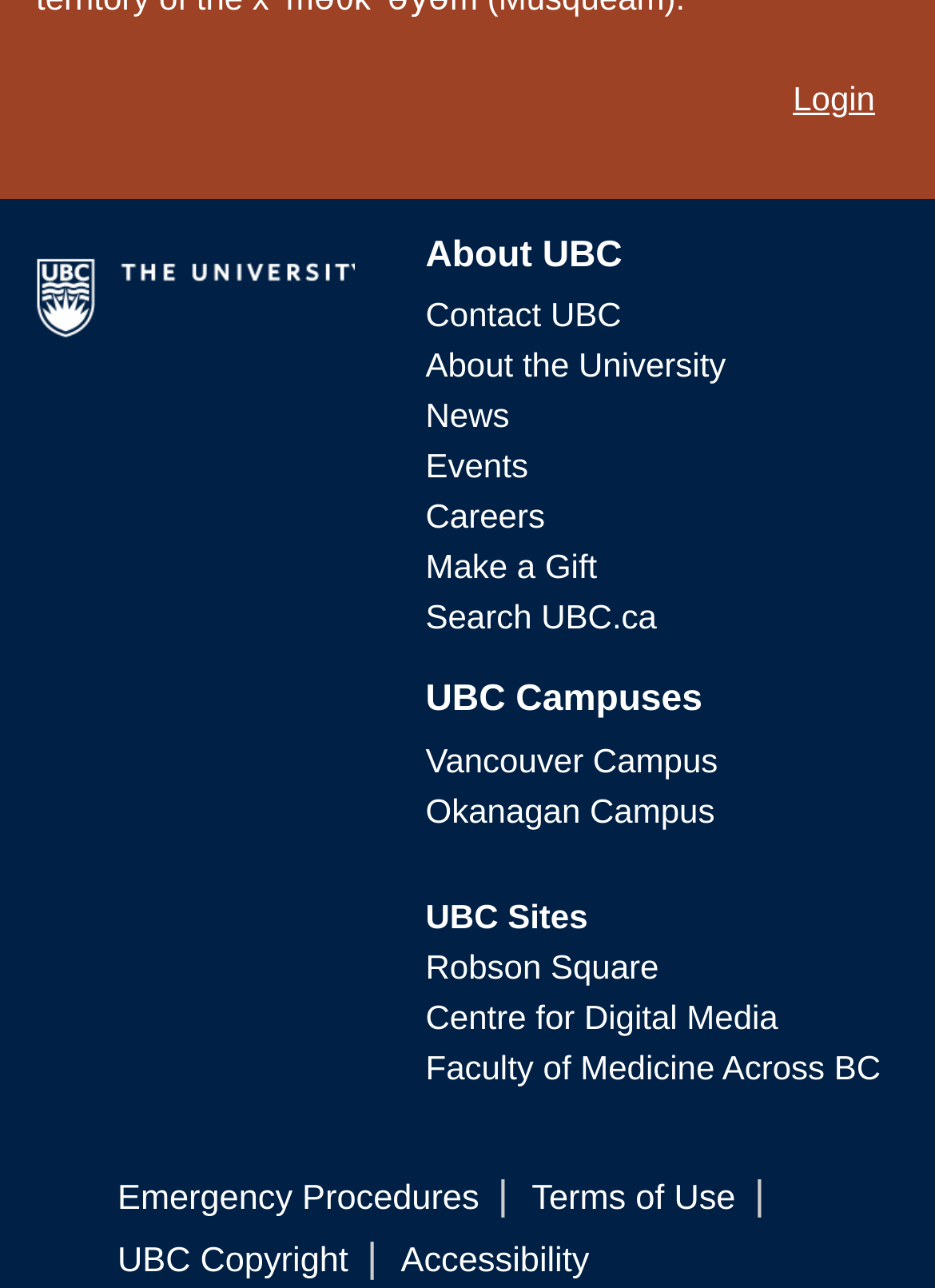Specify the bounding box coordinates of the area to click in order to follow the given instruction: "visit the university's homepage."

[0.038, 0.191, 0.378, 0.284]